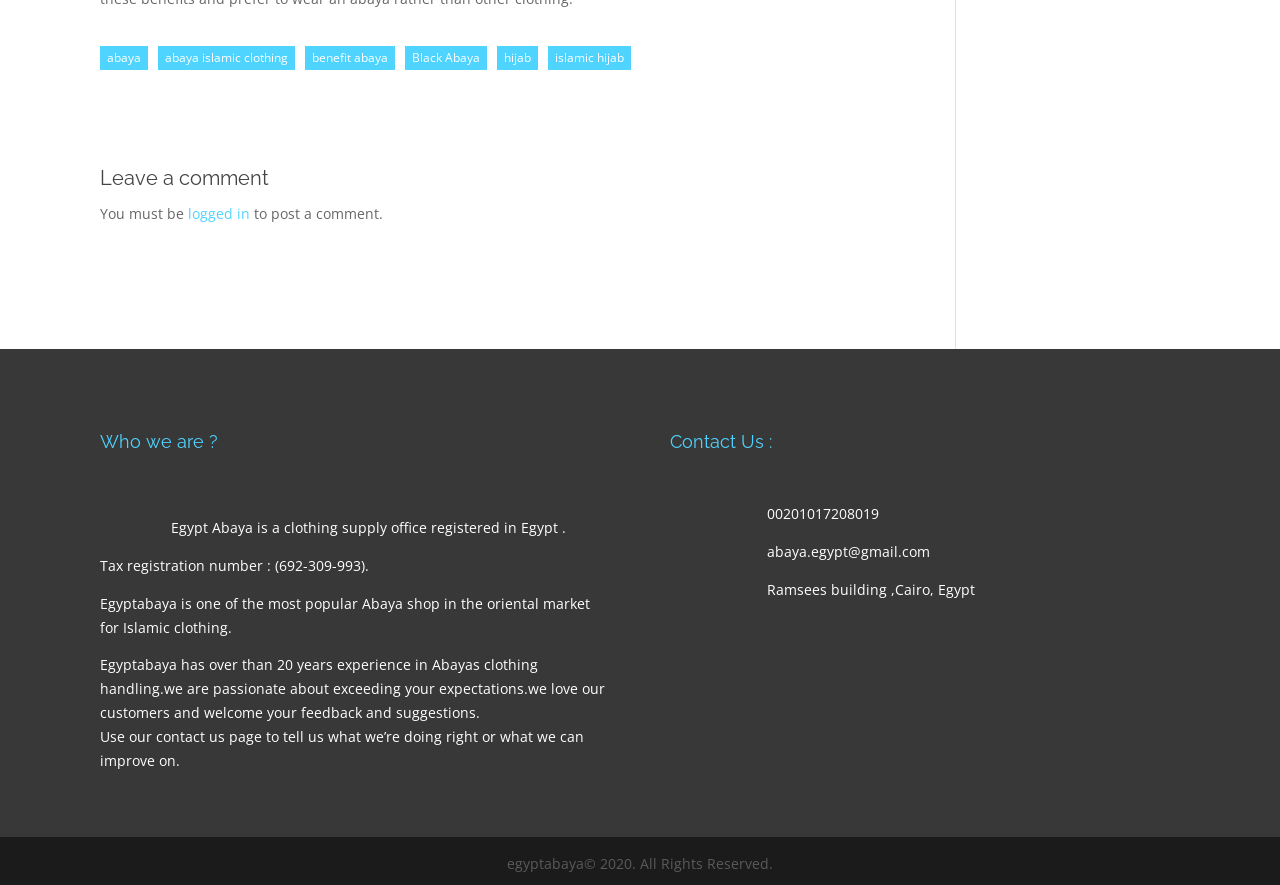What is the tax registration number of Egypt Abaya?
Please provide a detailed and comprehensive answer to the question.

The tax registration number of Egypt Abaya can be found in the link element with the description '692-309-993', which is part of the StaticText element with the description 'Tax registration number : ('